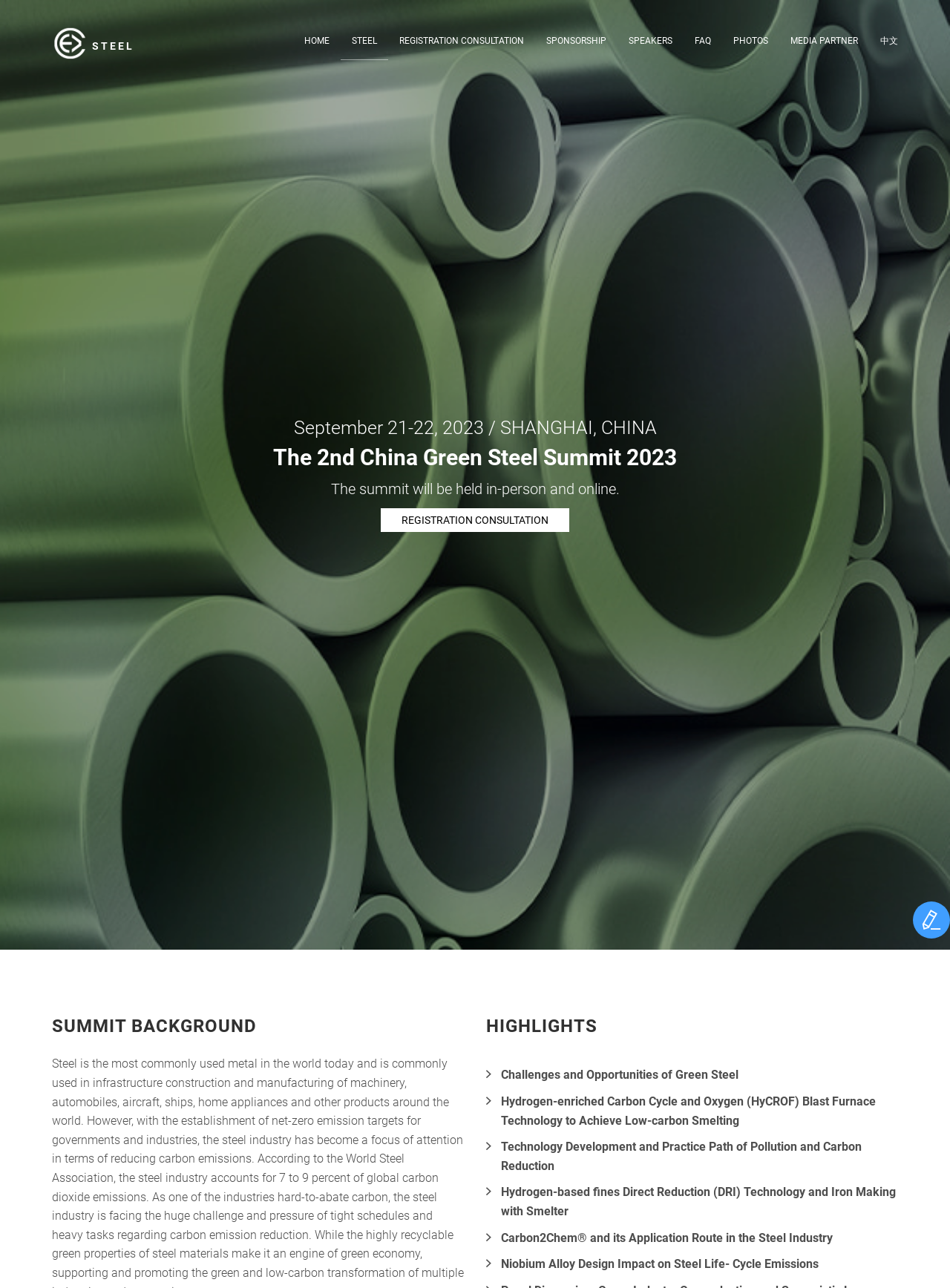Please pinpoint the bounding box coordinates for the region I should click to adhere to this instruction: "Go to HOME page".

[0.309, 0.017, 0.359, 0.047]